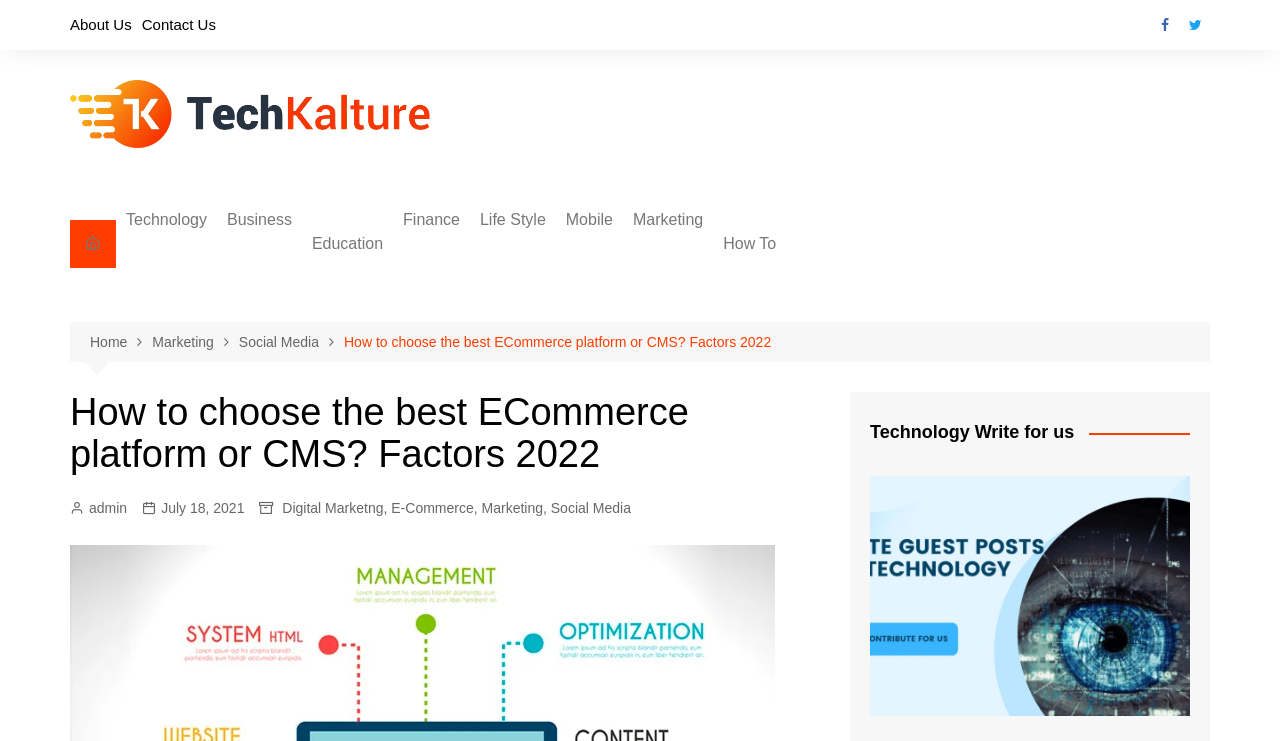Provide a comprehensive description of the webpage.

This webpage appears to be a blog or article page focused on e-commerce and technology. At the top, there are several links to other pages, including "About Us", "Contact Us", and social media links. Below these links, there is a prominent link to "Tech Kalture" with an accompanying image.

On the left side of the page, there is a long list of categorized links, including "Technology", "Business", "Education", "Finance", and many others. Each category has several sub-links, such as "IoT", "5G", and "Blockchain" under the "Technology" category.

In the main content area, there is a heading that reads "How to choose the best ECommerce platform or CMS? Factors 2022". Below this heading, there is a navigation breadcrumb trail showing the path from the "Home" page to the current page. There are also several links to related topics, including "Digital Marketng", "E-Commerce", and "Social Media".

Further down the page, there is a heading that reads "Technology Write for us" with a link to contribute guest posts. Below this heading, there is a large image with a caption "Technology Write For Us | Contribute Tech Guest Posts".

Overall, this webpage appears to be a resource for individuals interested in e-commerce and technology, with a focus on providing informative articles and guides.